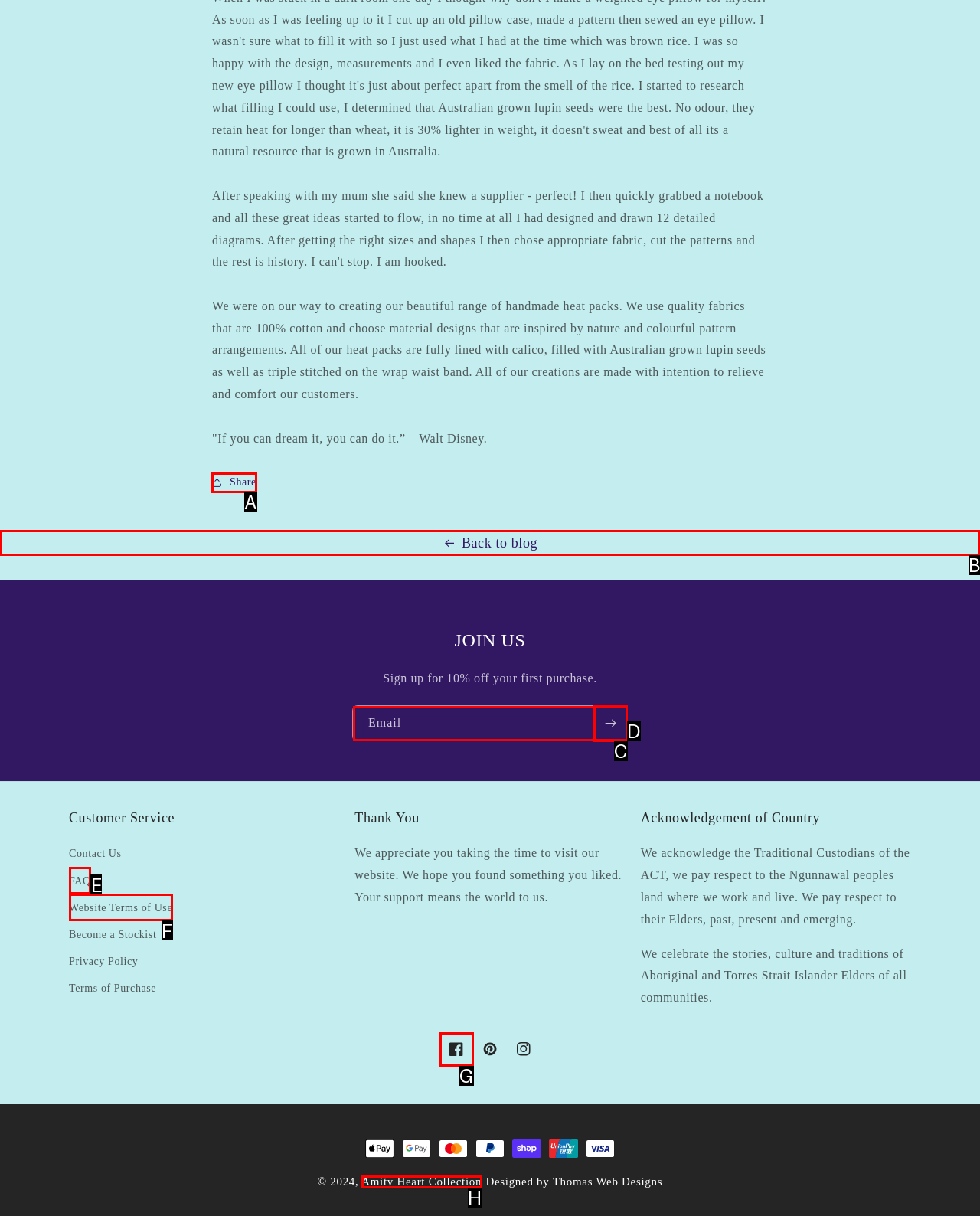Determine which element should be clicked for this task: Click the 'Share' button
Answer with the letter of the selected option.

A